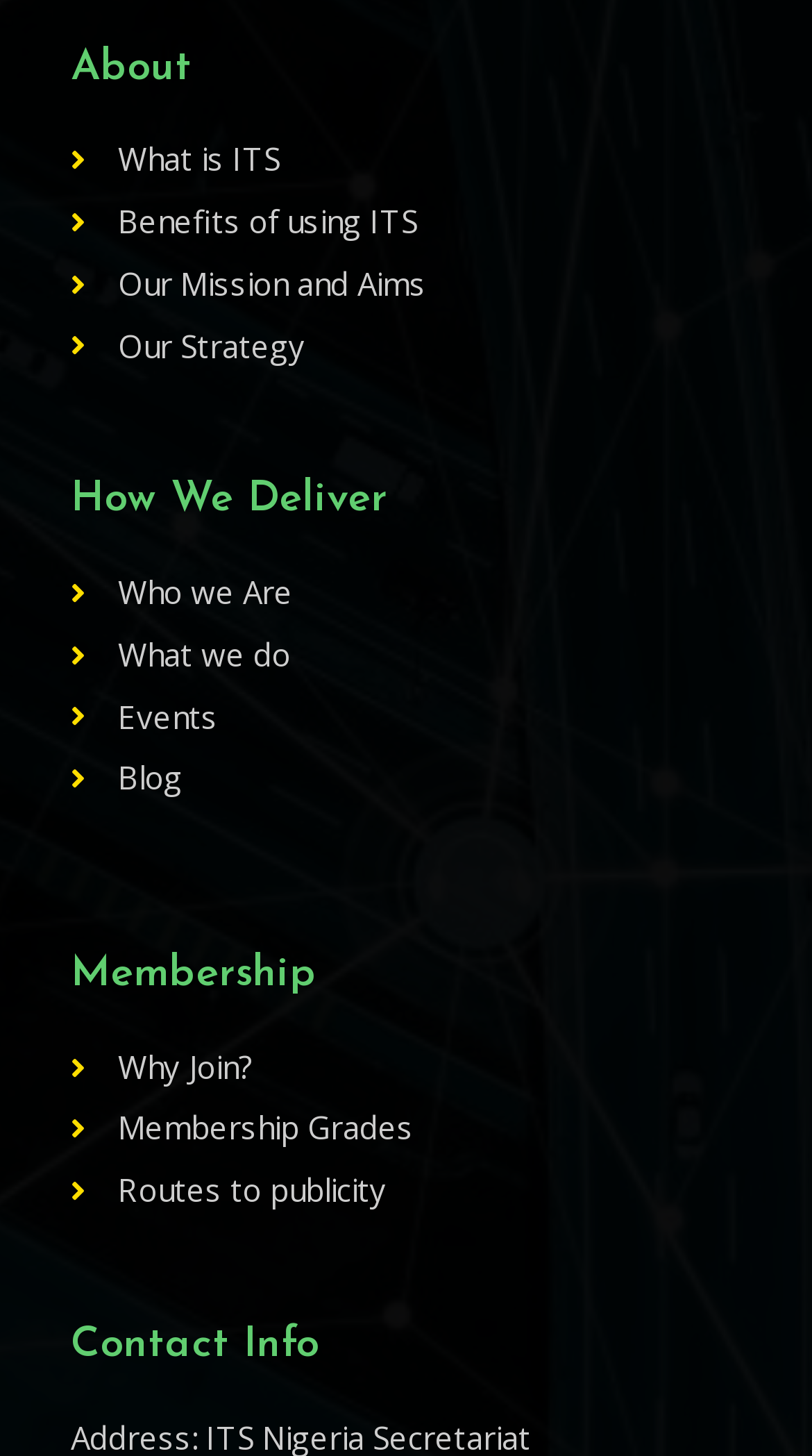Based on the element description: "Membership Grades", identify the UI element and provide its bounding box coordinates. Use four float numbers between 0 and 1, [left, top, right, bottom].

[0.087, 0.756, 0.913, 0.796]